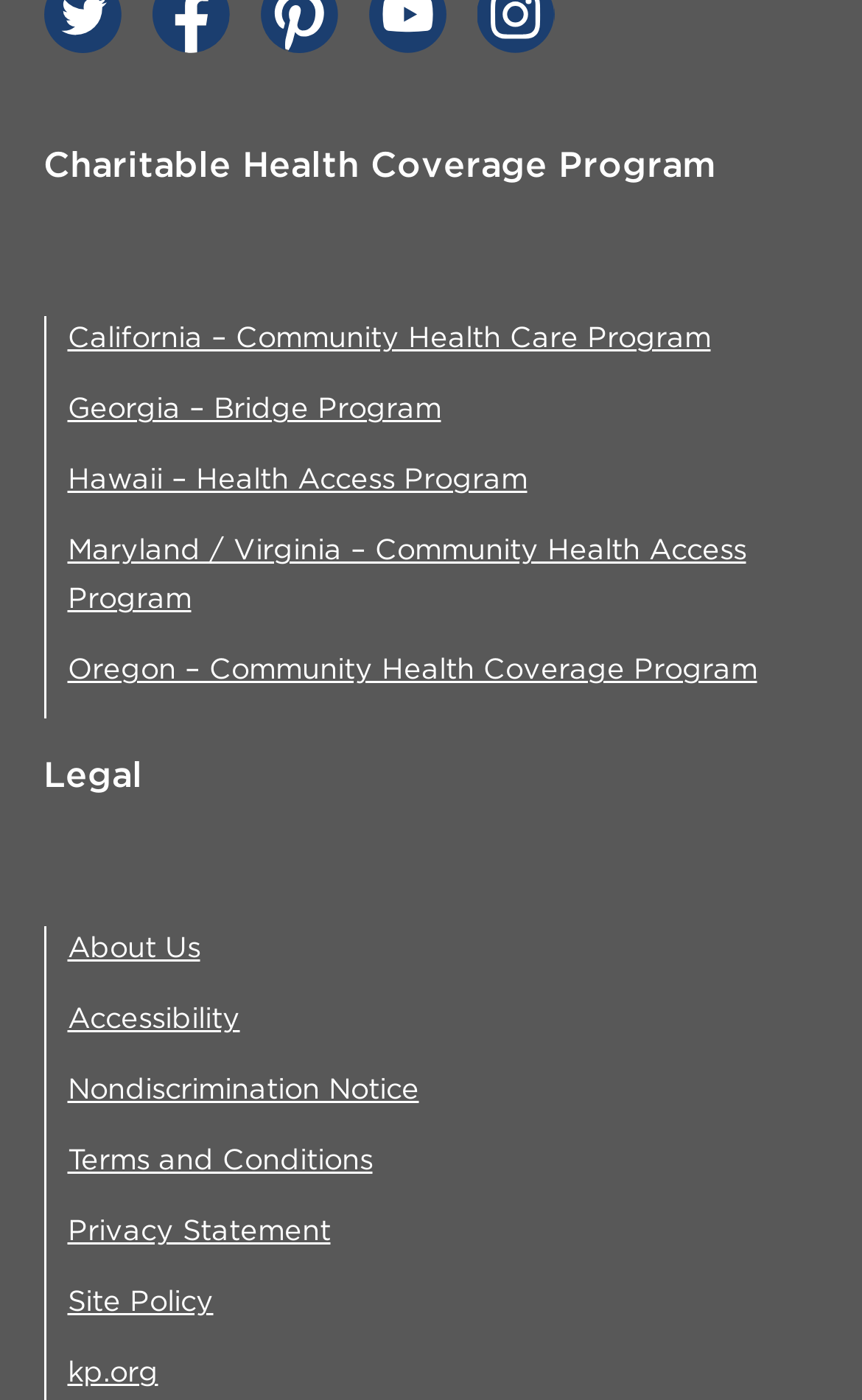Can you give a detailed response to the following question using the information from the image? What is the first state-specific health program listed?

I looked at the list of links that mention specific states and found that the first one is labeled 'California – Community Health Care Program'.